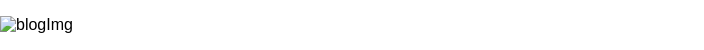What is the strategic placement of the image on the webpage?
Look at the screenshot and respond with a single word or phrase.

Beneath a compelling heading